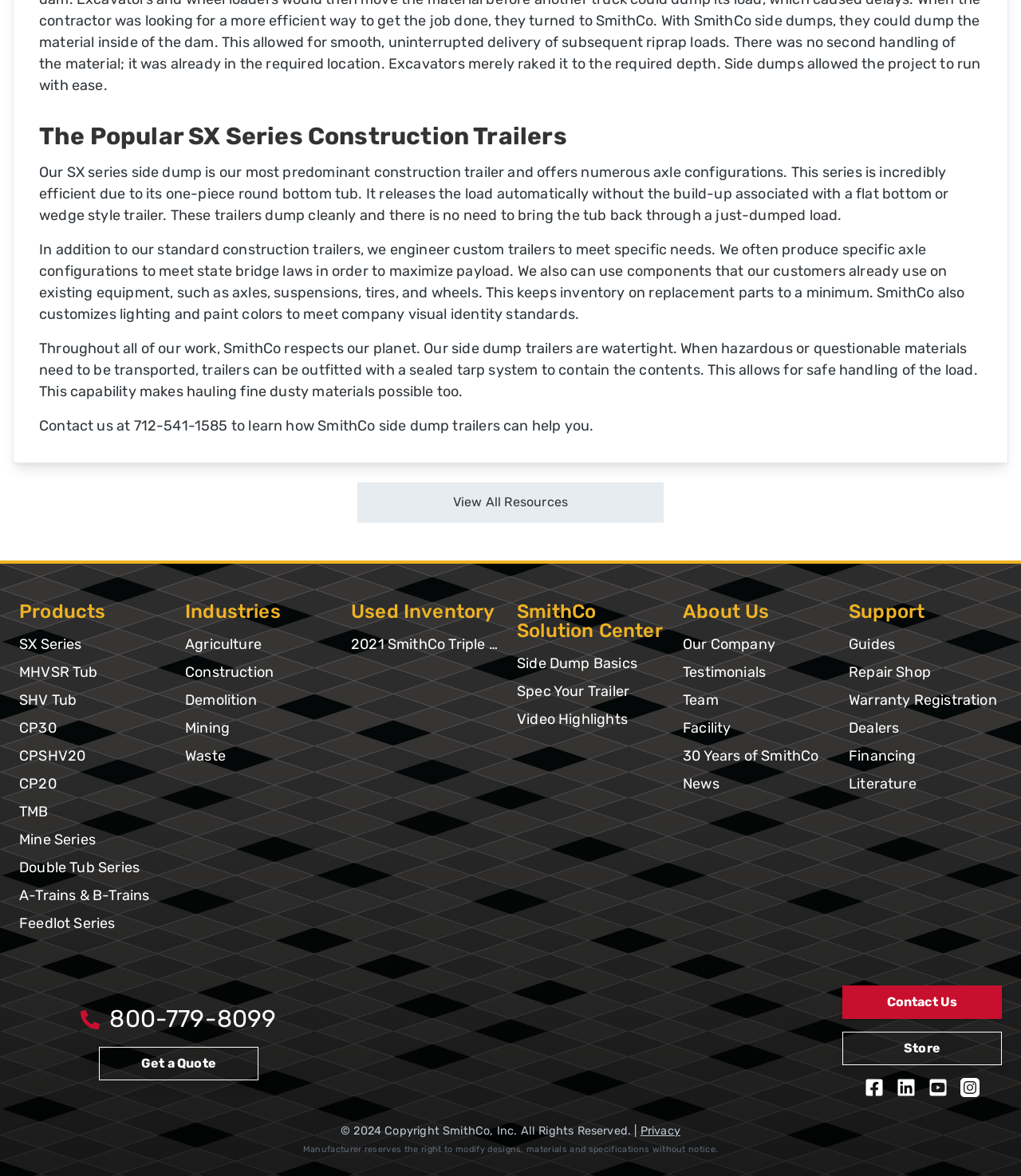Review the image closely and give a comprehensive answer to the question: What is the purpose of the 'View All Resources' link?

The 'View All Resources' link is likely intended to provide users with access to additional resources, such as product information, tutorials, or support materials, related to SmithCo's construction trailers.